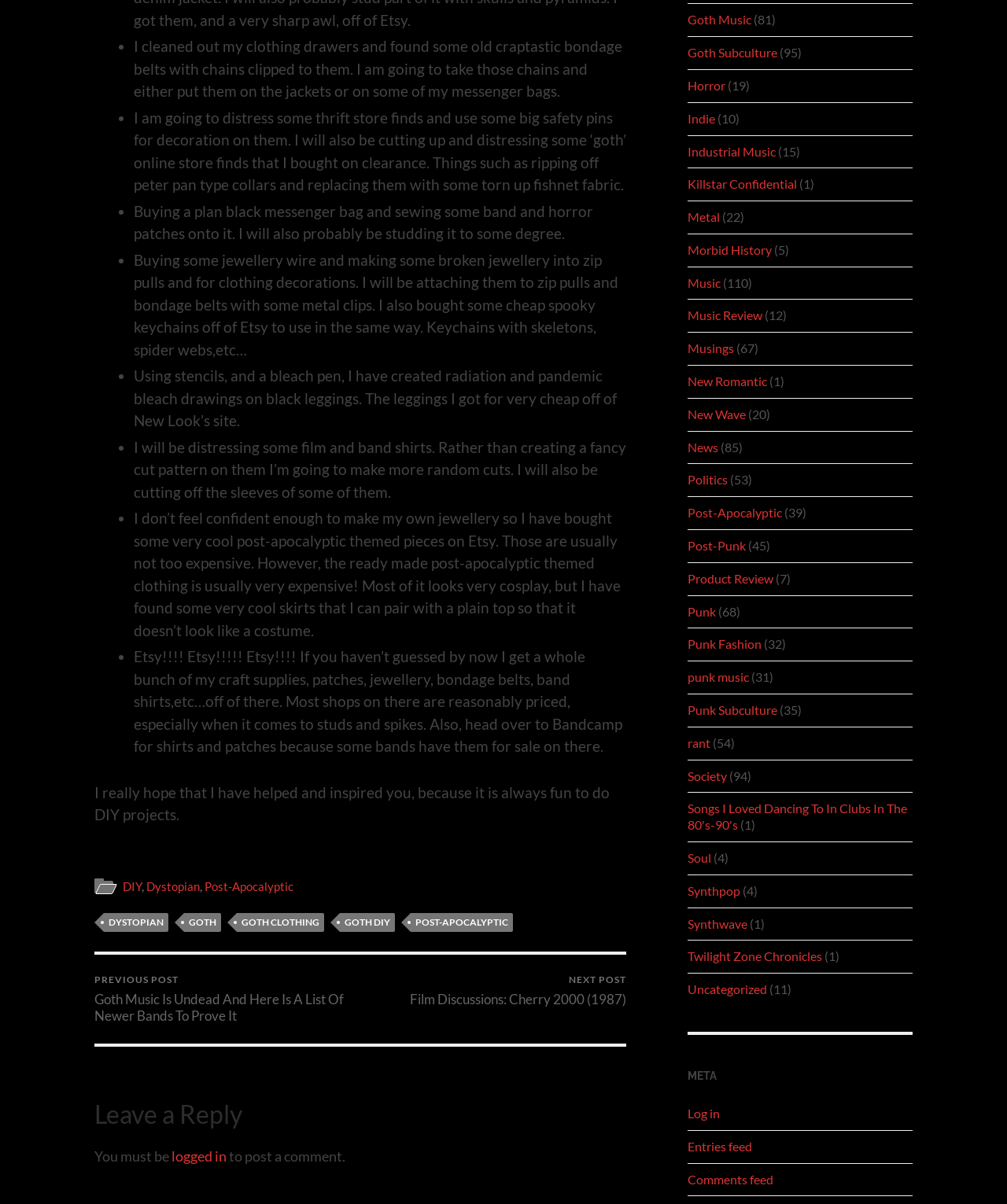What is the author's DIY project about?
Respond to the question with a well-detailed and thorough answer.

The author is sharing their DIY project ideas related to post-apocalyptic fashion, which involves modifying and customizing clothing and accessories to give them a post-apocalyptic look.